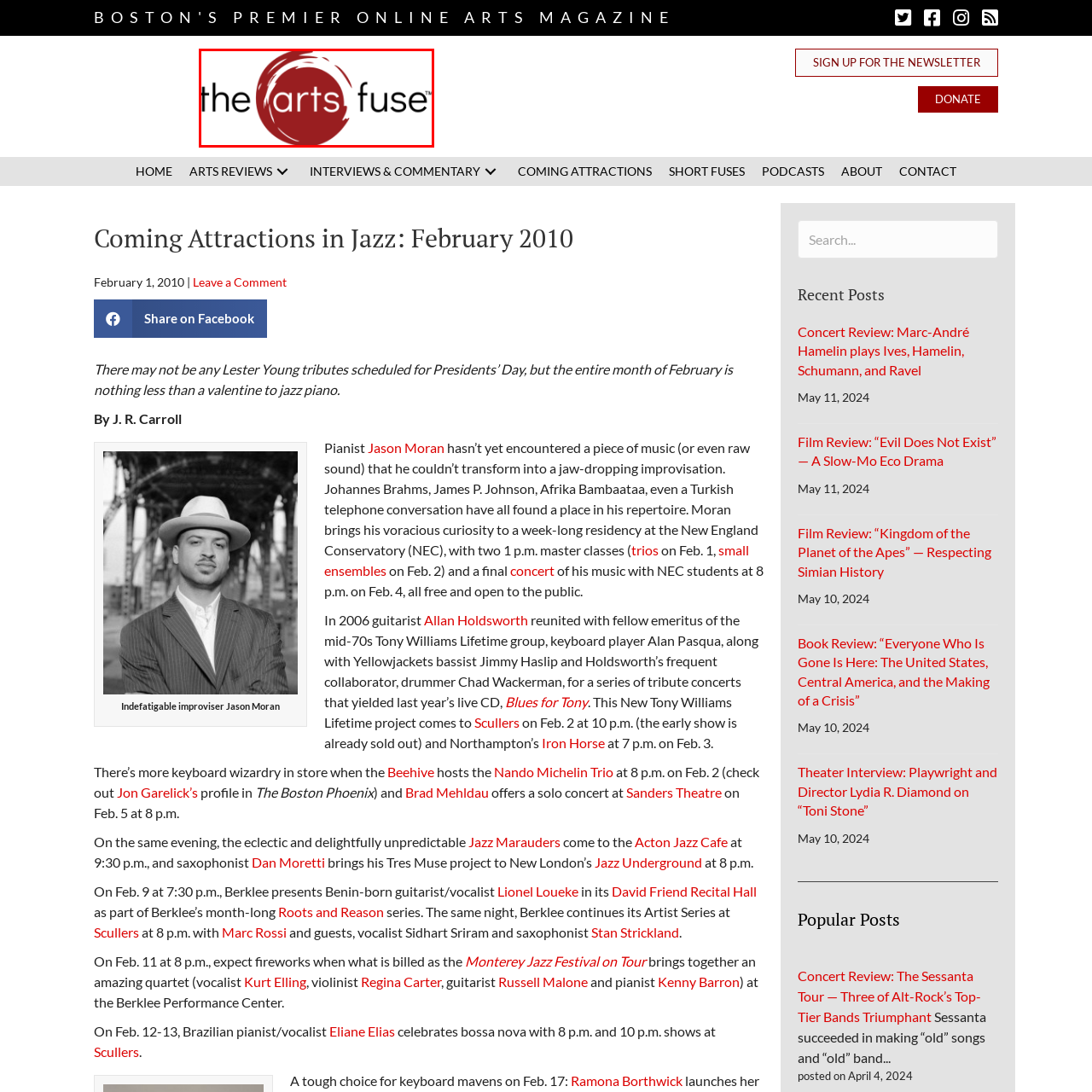Direct your attention to the section outlined in red and answer the following question with a single word or brief phrase: 
What is the font style of the logo?

Modern, minimalist